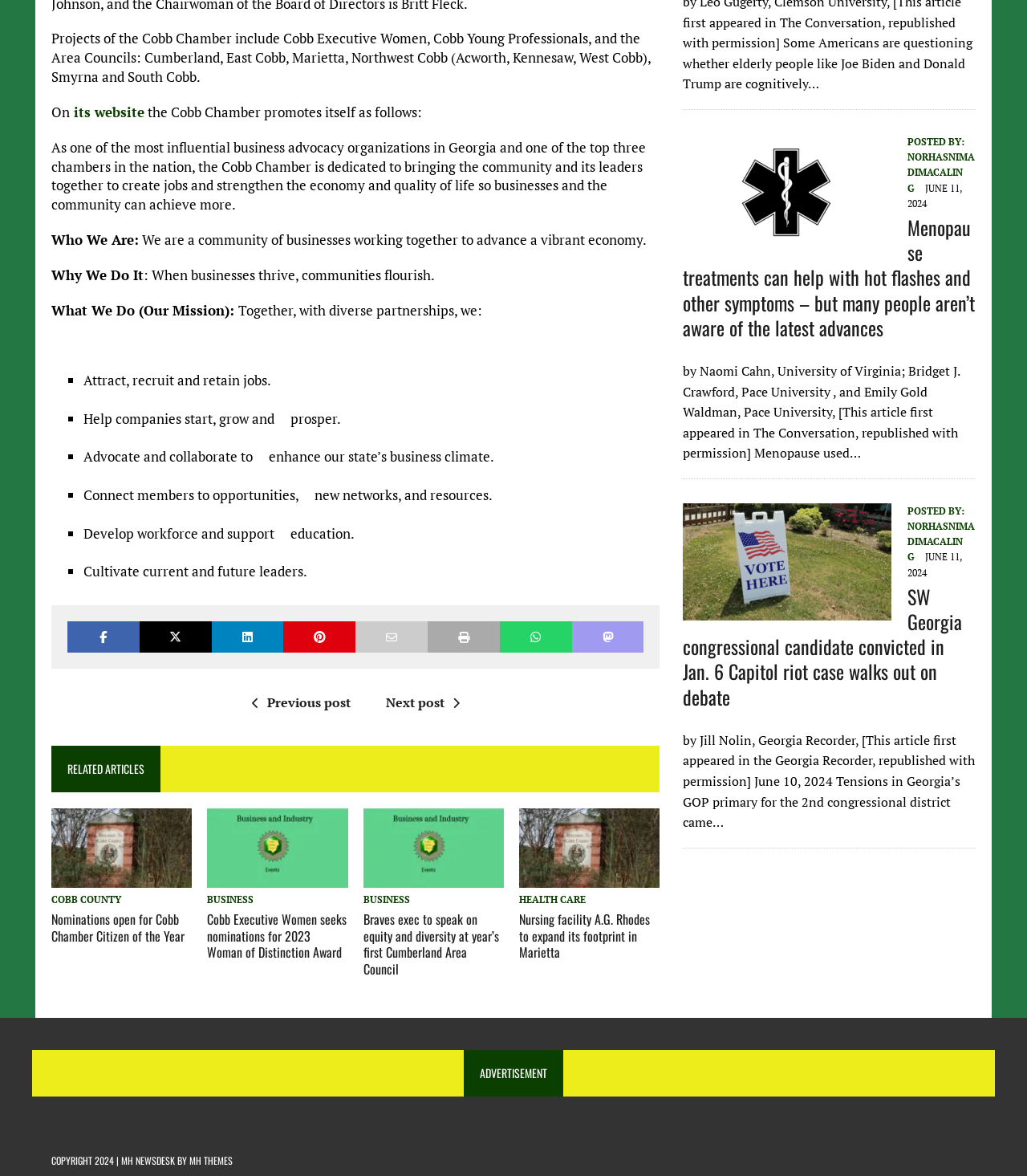Locate the bounding box coordinates of the element that needs to be clicked to carry out the instruction: "View the 'Menopause treatments can help with hot flashes and other symptoms – but many people aren’t aware of the latest advances' article". The coordinates should be given as four float numbers ranging from 0 to 1, i.e., [left, top, right, bottom].

[0.665, 0.183, 0.95, 0.289]